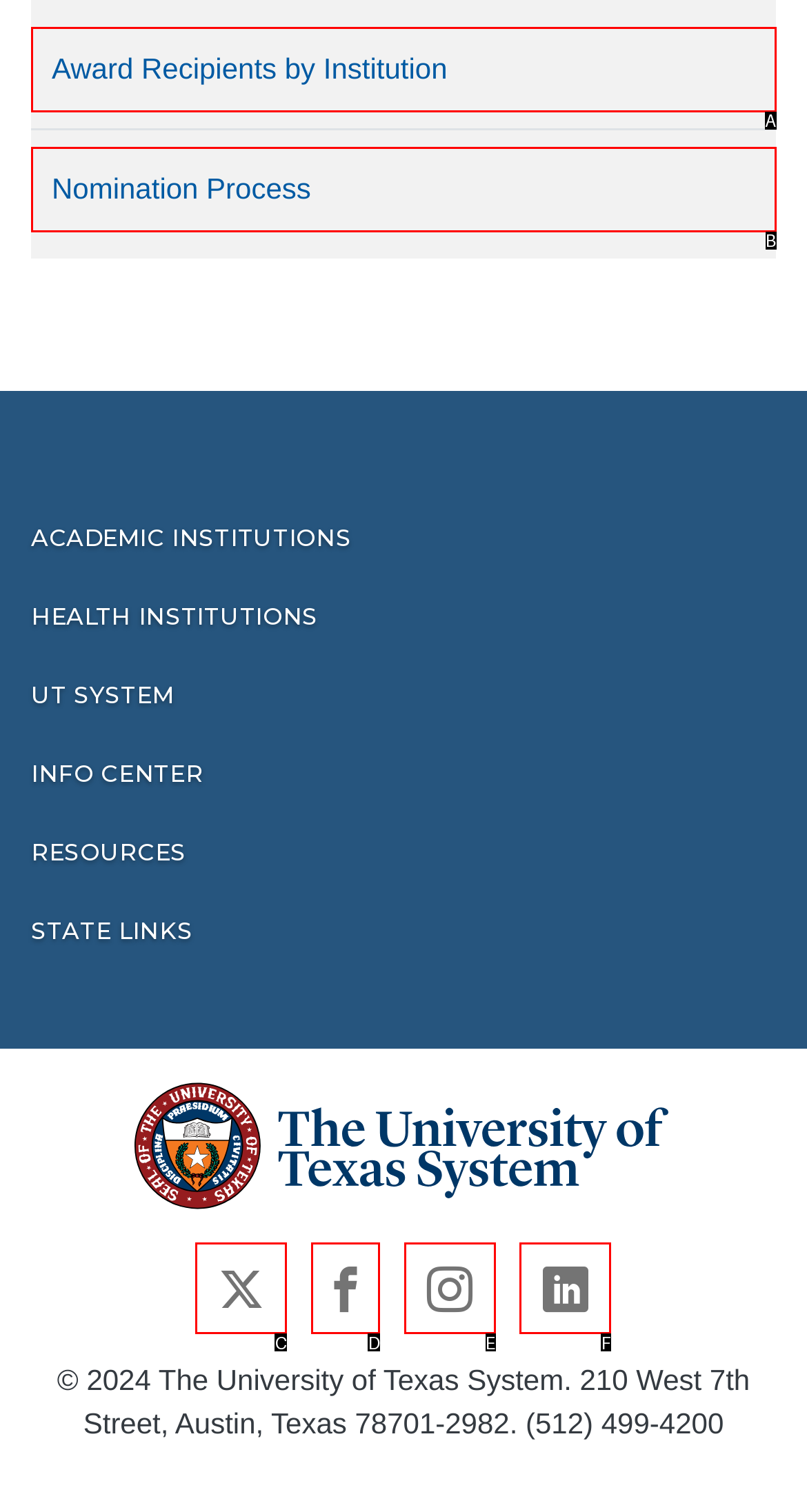Select the HTML element that corresponds to the description: Nomination Process
Reply with the letter of the correct option from the given choices.

B